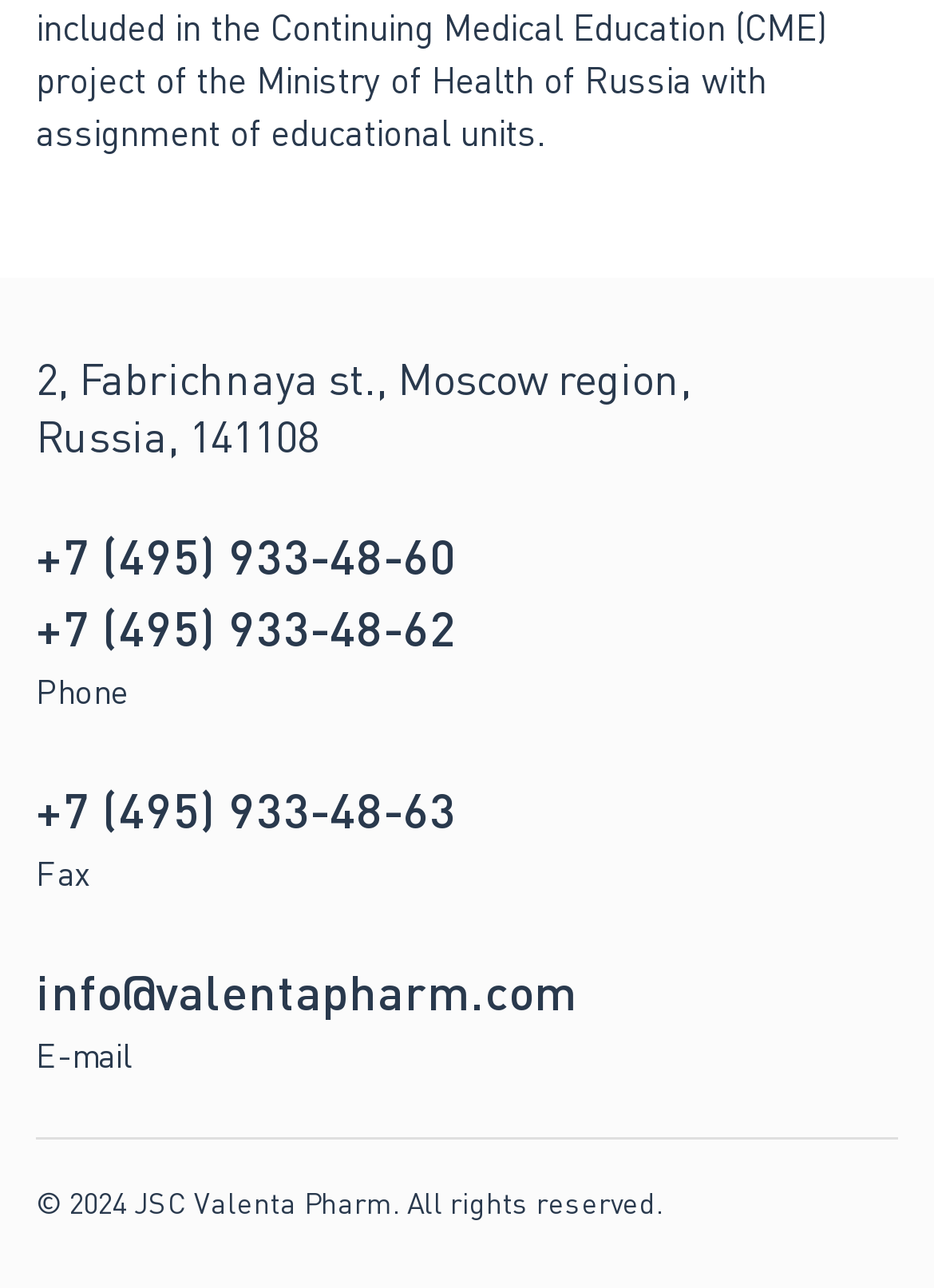Given the description "Slayer1551", provide the bounding box coordinates of the corresponding UI element.

None